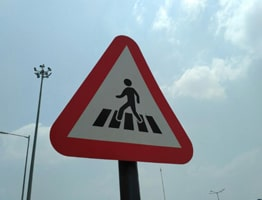Provide a thorough description of the contents of the image.

The image features a traffic sign designed to ensure pedestrian safety. It is a triangular sign with a red border and a graphic representation of a pedestrian walking across a set of white lines, indicating a crosswalk. This sign serves as a warning to drivers to watch for pedestrians and reduce speed in areas where individuals may be crossing the road. The background shows a blue sky with a few clouds, and there are utility poles or lights visible on either side of the sign, emphasizing its placement in a typical urban environment. This sign is essential for promoting safety and awareness in areas frequented by pedestrians.